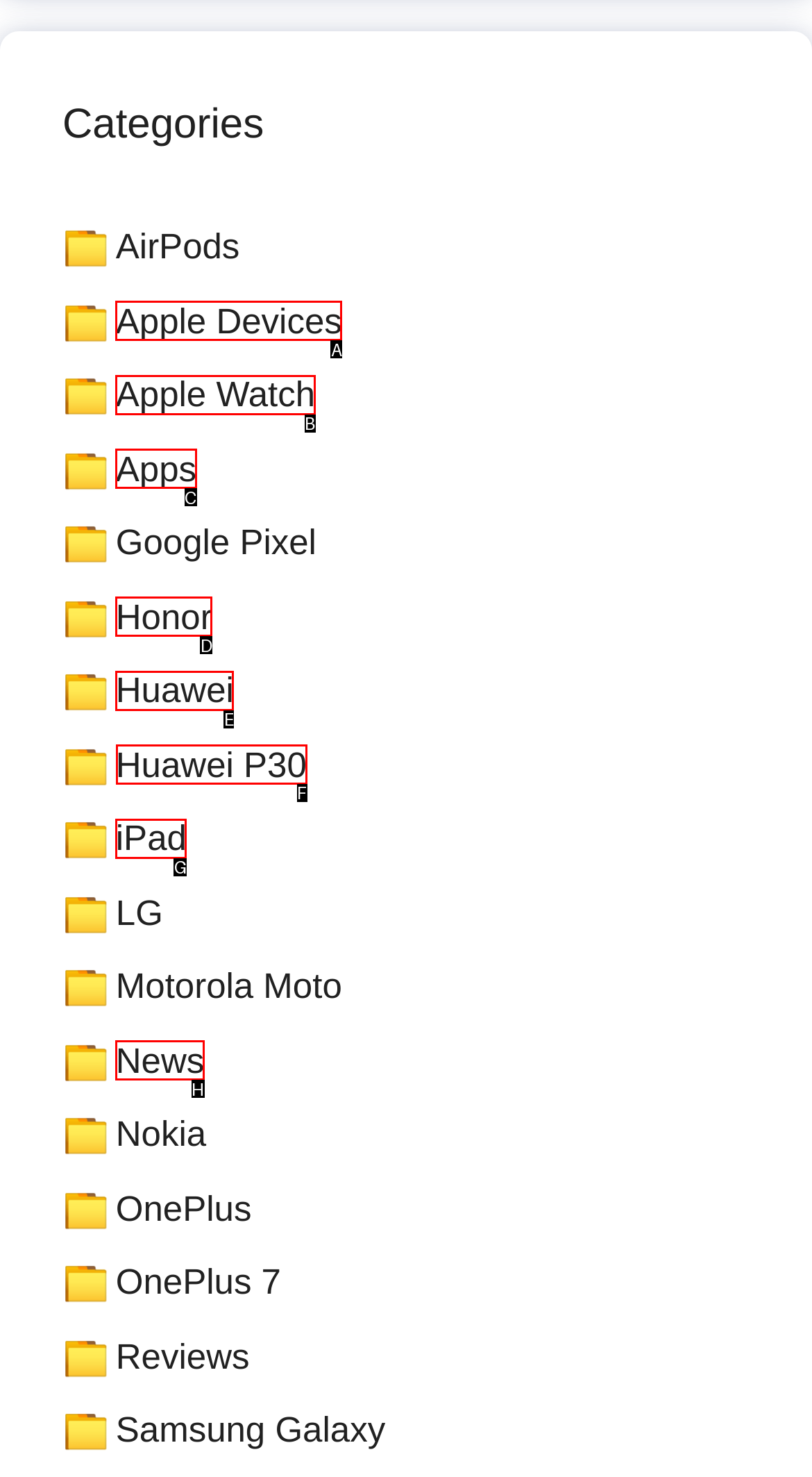Identify the correct UI element to click for this instruction: Explore Huawei P30
Respond with the appropriate option's letter from the provided choices directly.

F